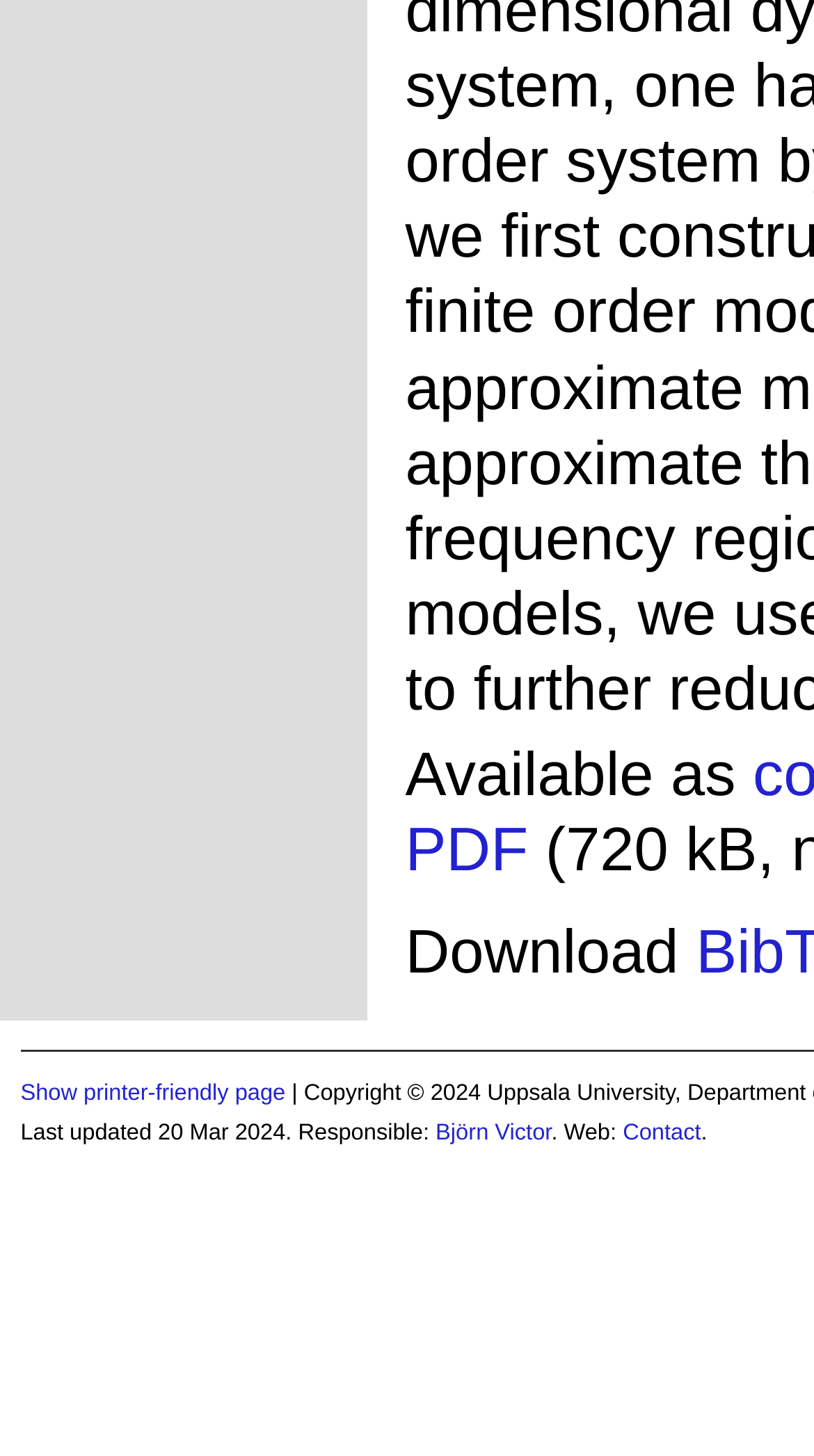Please provide the bounding box coordinates in the format (top-left x, top-left y, bottom-right x, bottom-right y). Remember, all values are floating point numbers between 0 and 1. What is the bounding box coordinate of the region described as: Show printer-friendly page

[0.025, 0.742, 0.351, 0.759]